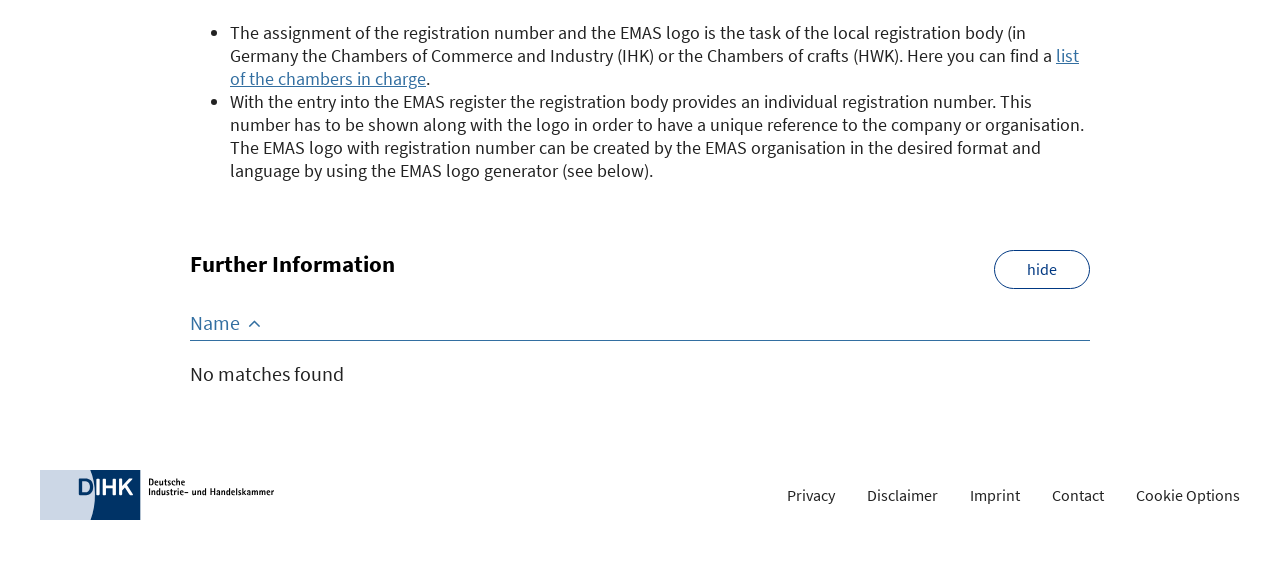What is the purpose of the EMAS logo?
Offer a detailed and full explanation in response to the question.

The EMAS logo is used to provide a unique reference to the company or organisation, and it is created by the EMAS organisation in the desired format and language using the EMAS logo generator.